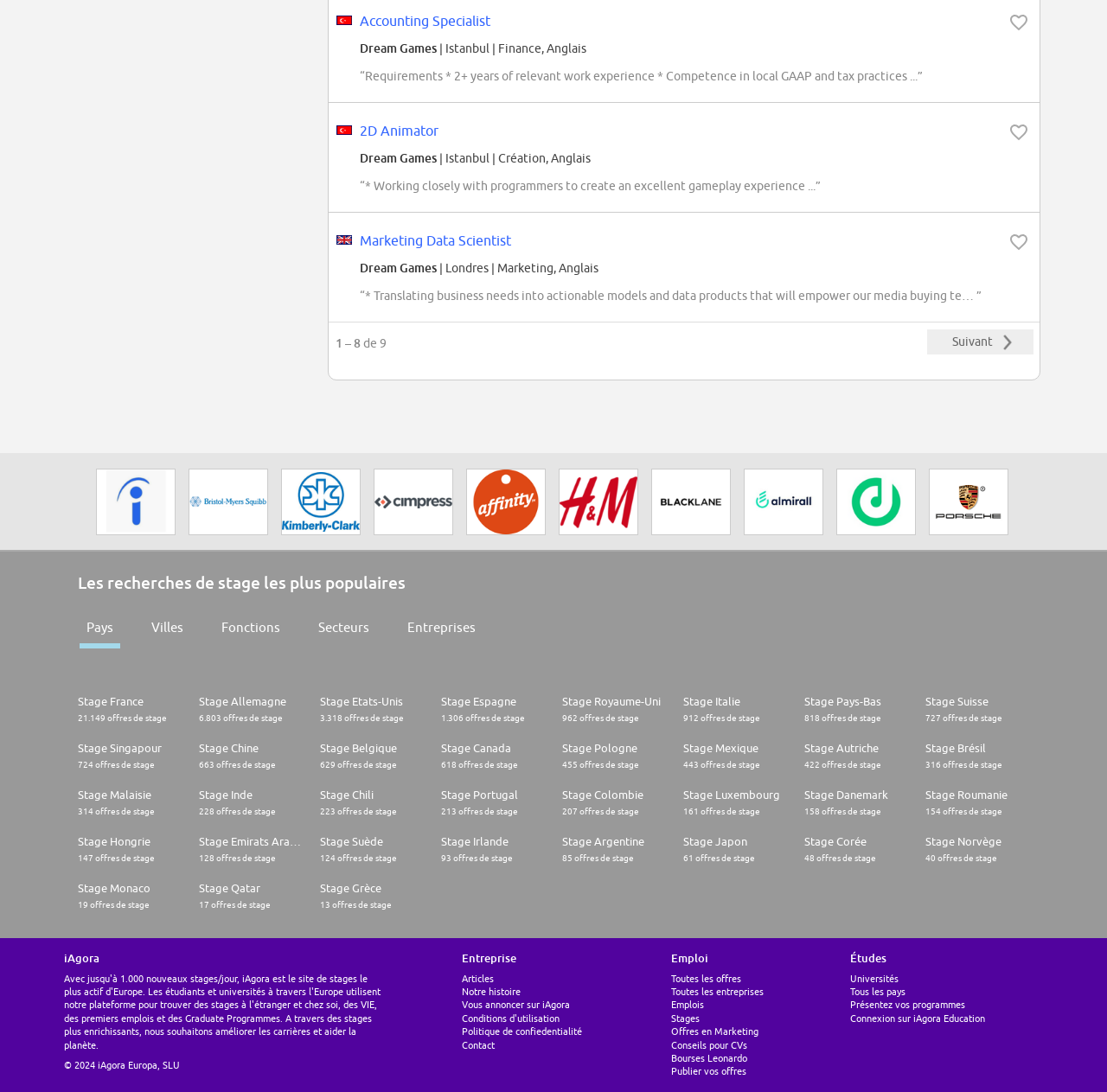Kindly provide the bounding box coordinates of the section you need to click on to fulfill the given instruction: "Click on the '2D Animator' job link".

[0.325, 0.113, 0.396, 0.127]